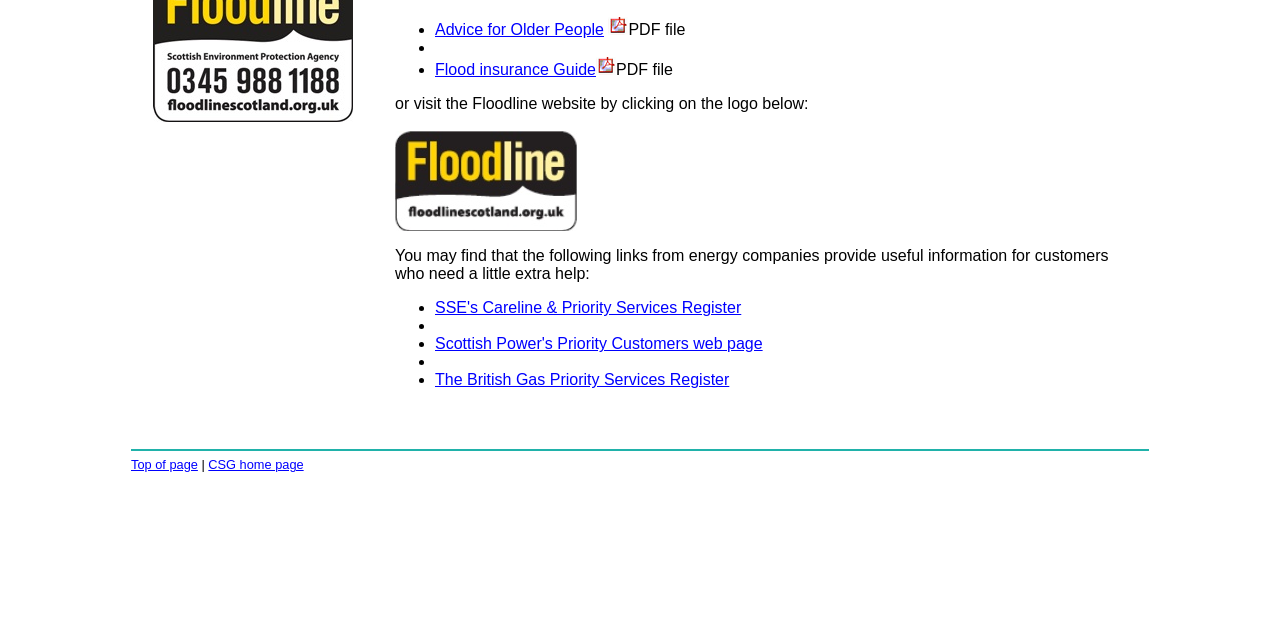Find the bounding box coordinates for the HTML element described in this sentence: "Flood insurance Guide". Provide the coordinates as four float numbers between 0 and 1, in the format [left, top, right, bottom].

[0.34, 0.096, 0.466, 0.122]